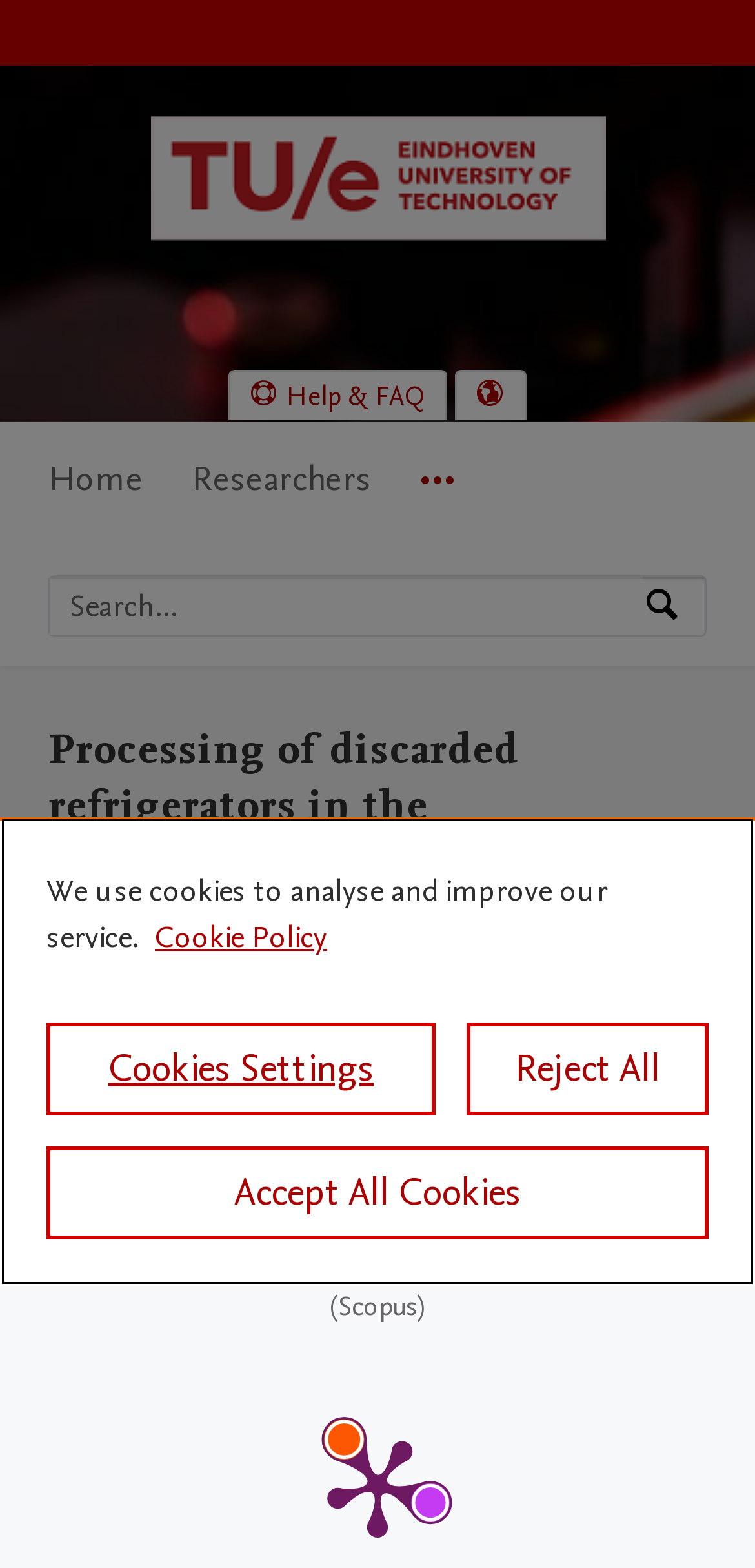Locate the bounding box coordinates of the region to be clicked to comply with the following instruction: "Click the 'Deutsch' link". The coordinates must be four float numbers between 0 and 1, in the form [left, top, right, bottom].

None